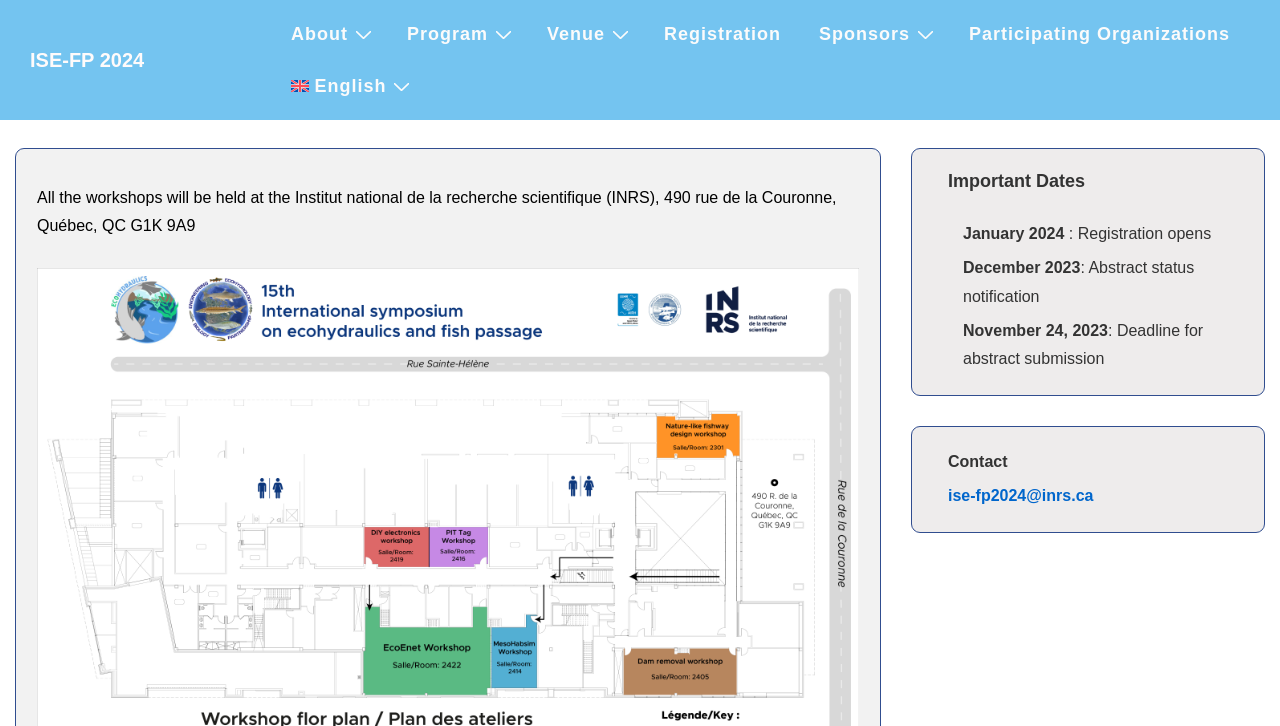What is the date for abstract status notification?
Using the image as a reference, answer the question in detail.

I looked at the 'Important Dates' section and found that the date for abstract status notification is December 2023, which is indicated by the StaticText element with the text 'December 2023'.